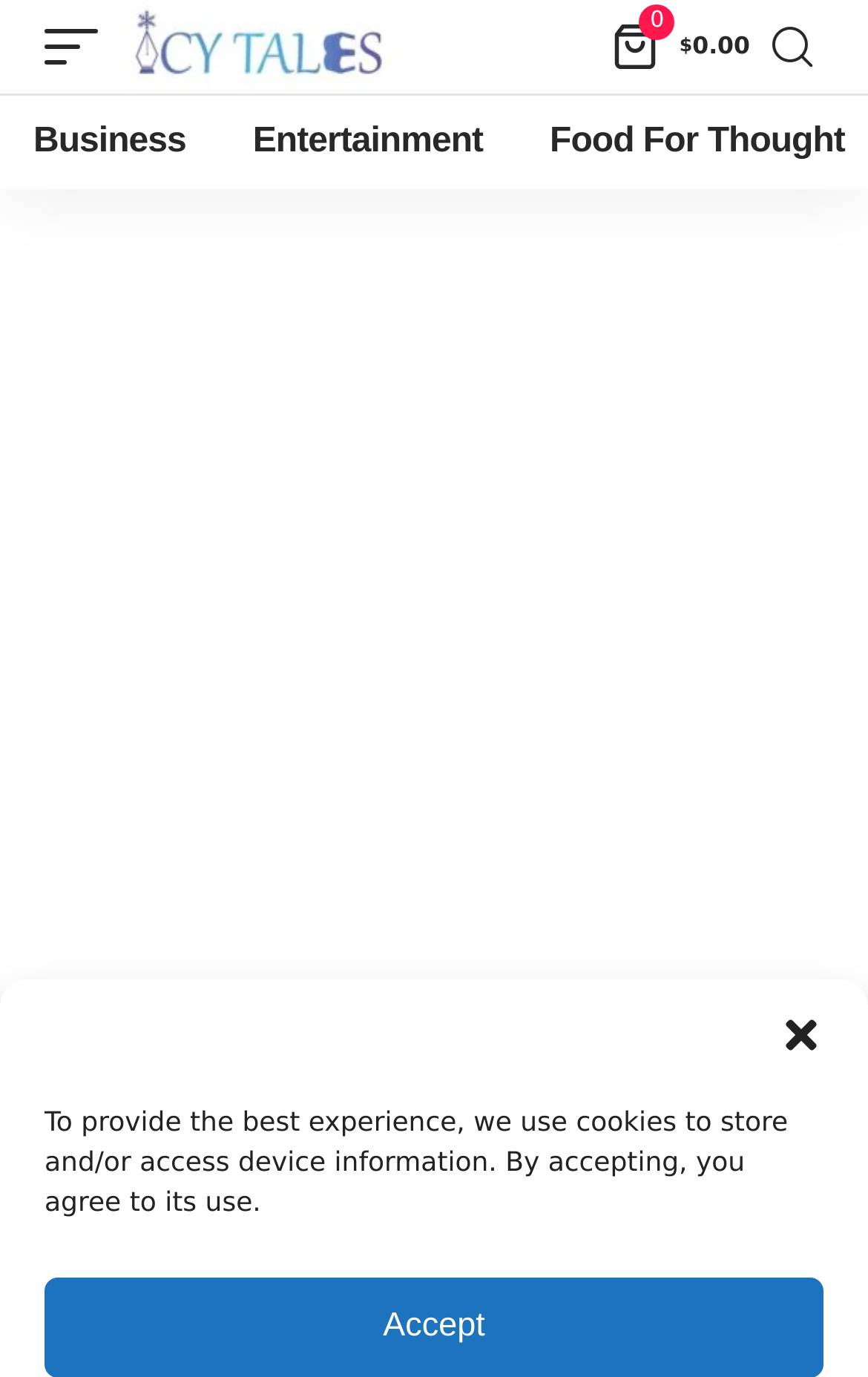Summarize the contents and layout of the webpage in detail.

This webpage features an interview with Koel Dutta, an enterprising entrepreneur, in conversation with Icy Tales. At the top right corner, there is a "Close dialog" button. Below it, a notification informs users that the website uses cookies to store and/or access device information, with an "Accept" button at the bottom right corner.

The top left corner has a mobile trigger link, followed by the Icy Tales logo, which is also a link. Next to it, there is a complementary section with a mini cart link, displaying the number of items (0) and the total cost ($0.00).

On the top right side, there is a search link. Below the top section, there are navigation links to different categories, including Business and Entertainment. The main content of the webpage is an iframe, which takes up most of the page, and is likely where the interview with Koel Dutta is displayed.